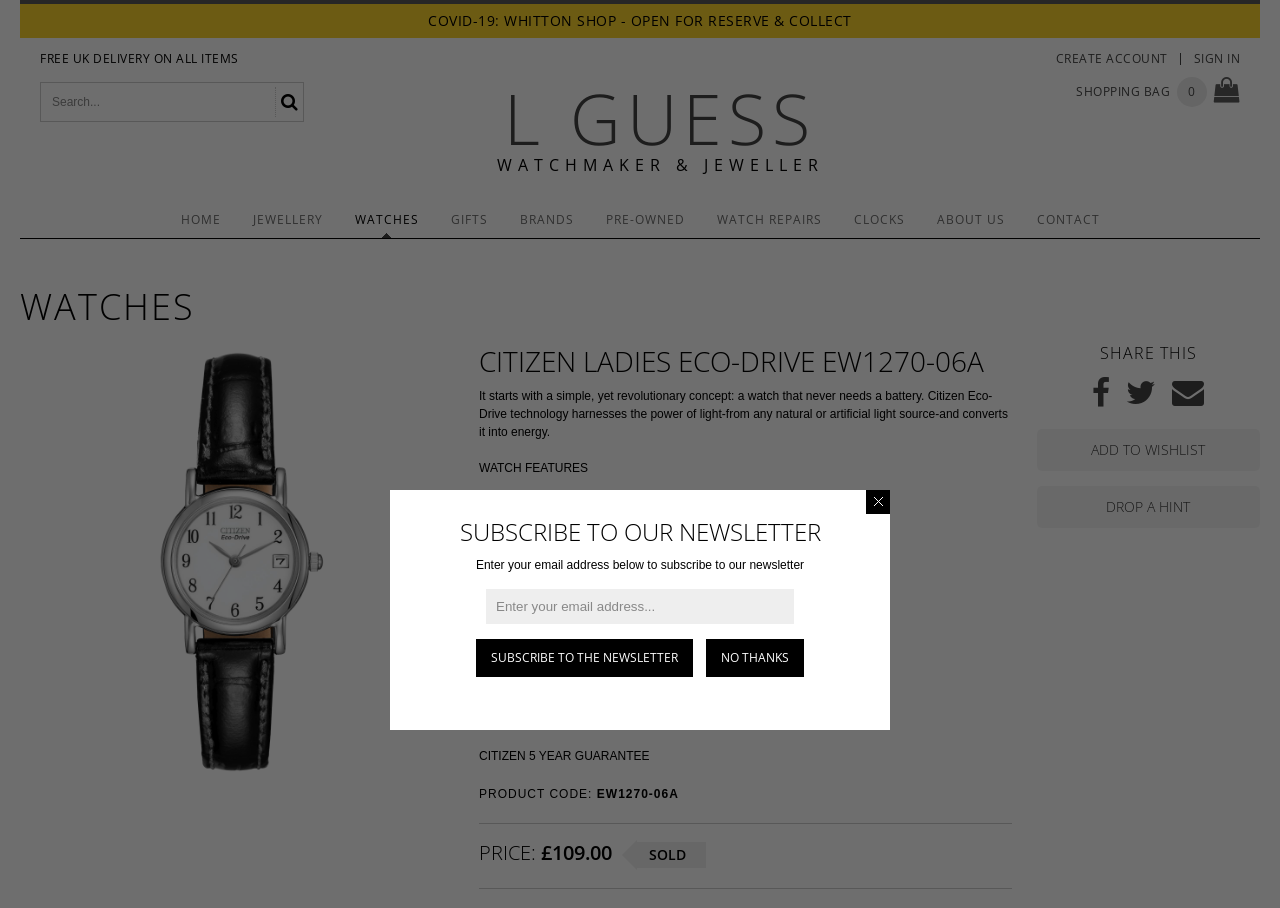Please provide a comprehensive response to the question below by analyzing the image: 
What is the case size of the watch?

The case size of the watch can be determined by looking at the specification 'Case Size 23mm' which indicates the diameter of the watch case.